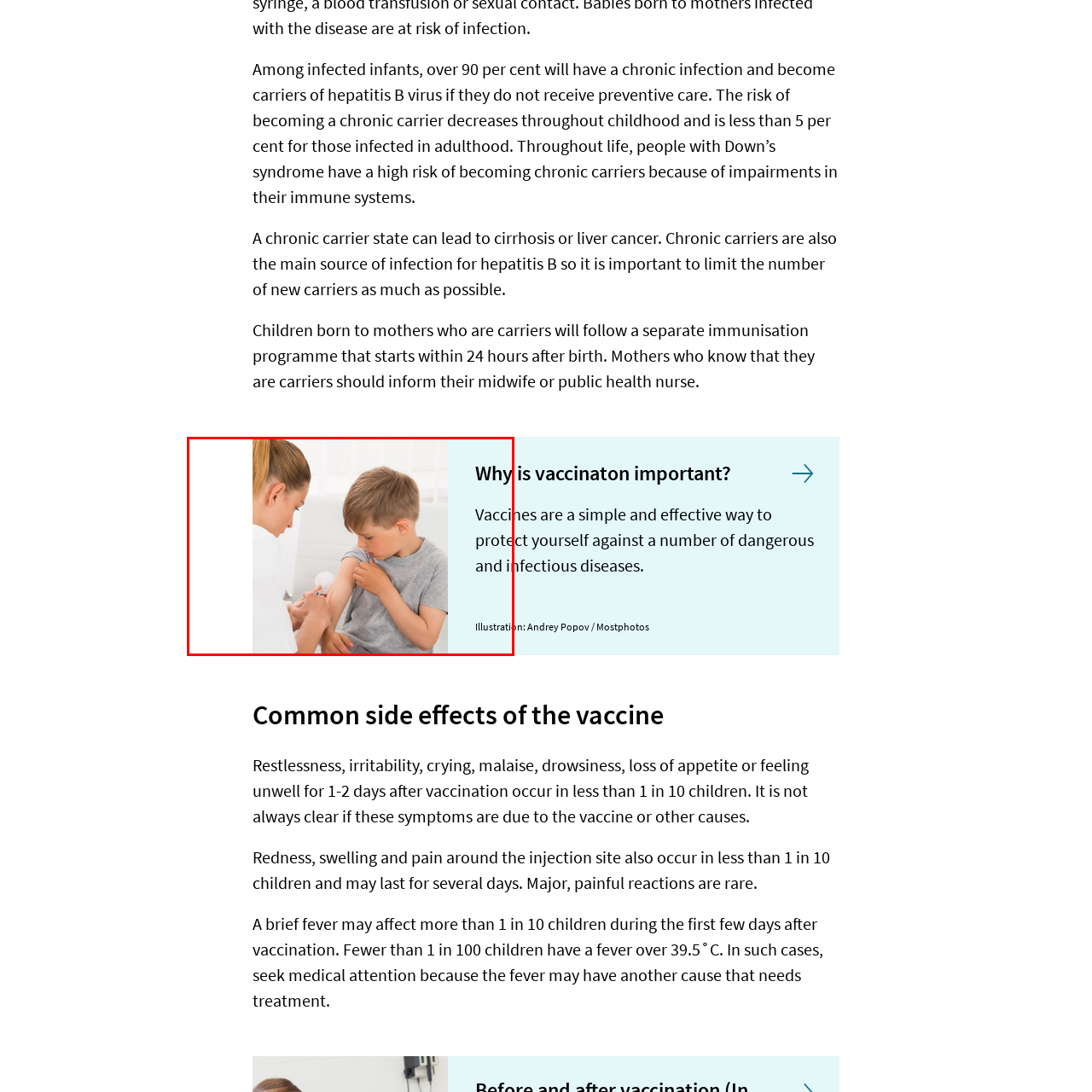What is the purpose of the illustration?
Study the image surrounded by the red bounding box and answer the question comprehensively, based on the details you see.

The illustration, attributed to Andrey Popov, serves to convey the significance of vaccinations in protecting children against infectious diseases, and to highlight the need for early immunization, particularly for children born to hepatitis B carriers.